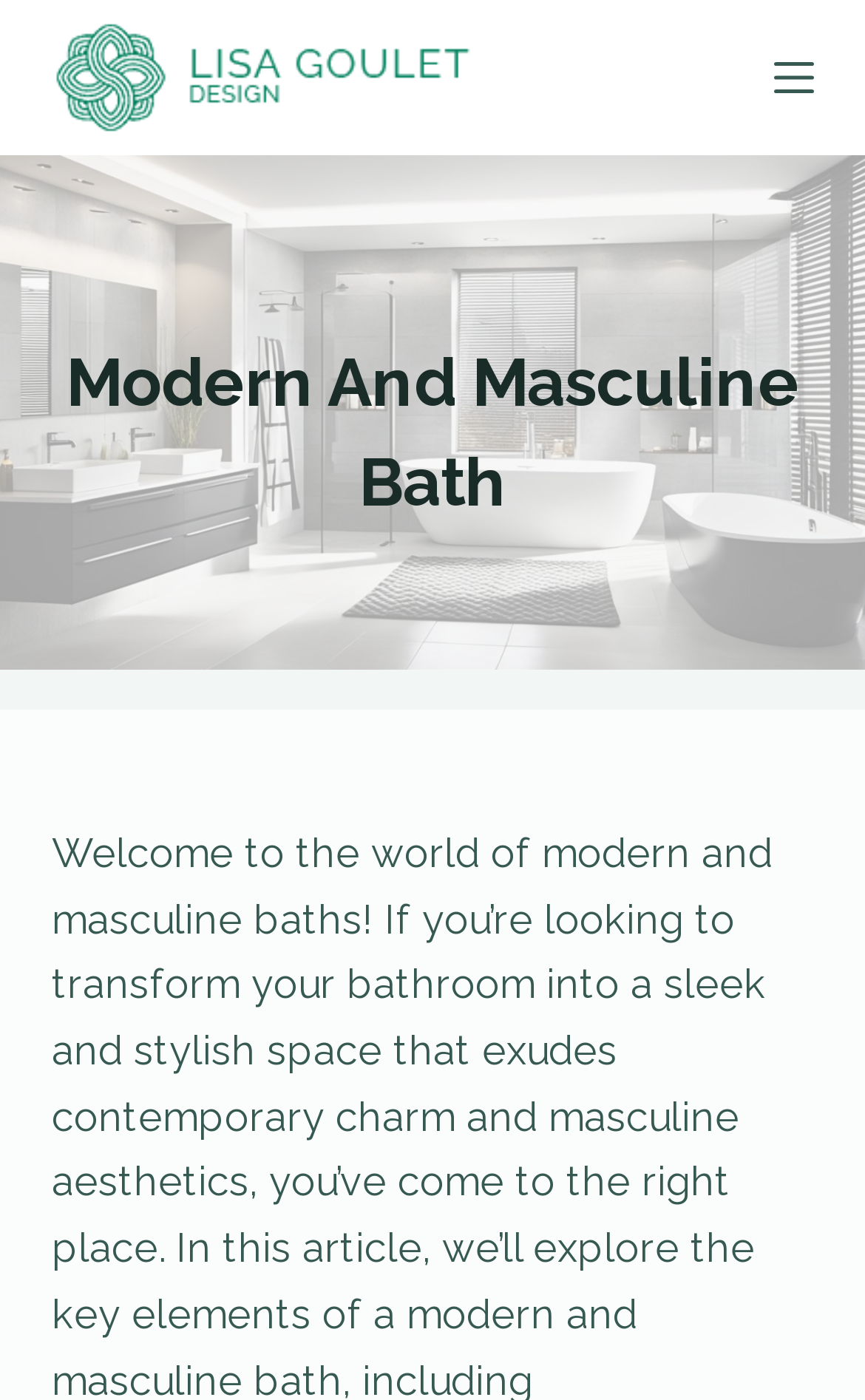From the webpage screenshot, predict the bounding box of the UI element that matches this description: "Skip to content".

[0.0, 0.0, 0.103, 0.032]